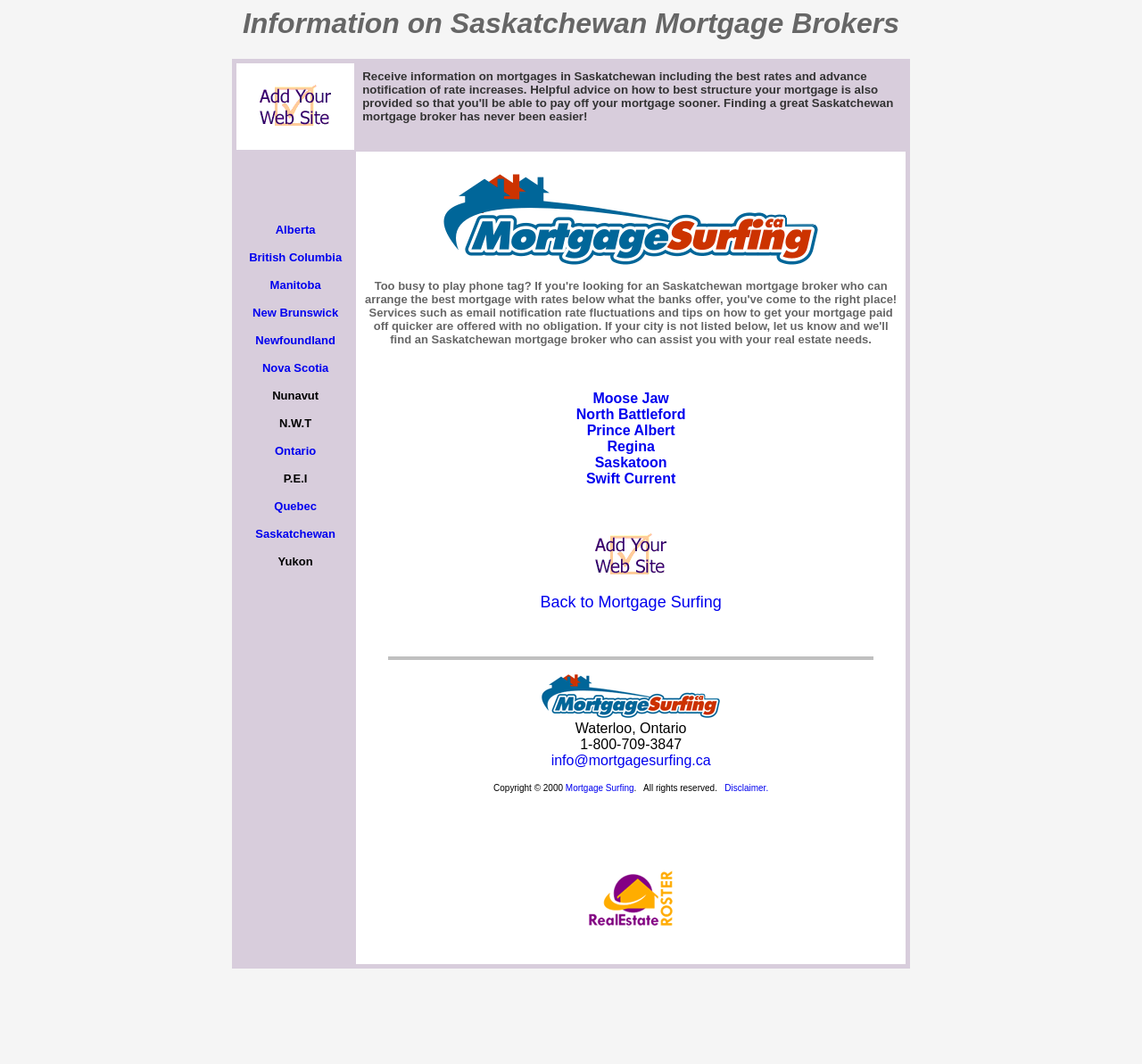Give a comprehensive overview of the webpage, including key elements.

The webpage is about Saskatchewan mortgage brokers and provides information on mortgages in Saskatchewan. At the top, there is a heading that reads "Information on Saskatchewan Mortgage Brokers". Below this heading, there is a table with two rows. The first row contains a grid cell with a link to a Saskatchewan real estate directory, accompanied by an image, and another grid cell with a paragraph of text that describes the services offered by the website, including receiving information on mortgages, best rates, and advice on structuring mortgages.

The second row of the table contains a grid cell with a list of provinces and territories in Canada, including Alberta, British Columbia, and Saskatchewan, among others. Each province and territory is a link. Next to this list, there is another grid cell with a logo of Mortgage Surfing, a paragraph of text that describes the services offered, and a list of cities in Saskatchewan, including Moose Jaw, Regina, and Saskatoon, each of which is a link.

At the bottom of the page, there are several links, including one to an Indiana real estate directory, a link to go back to Mortgage Surfing, and a link to a real estate agent directory. There is also contact information, including a phone number and email address, as well as a copyright notice and a disclaimer.